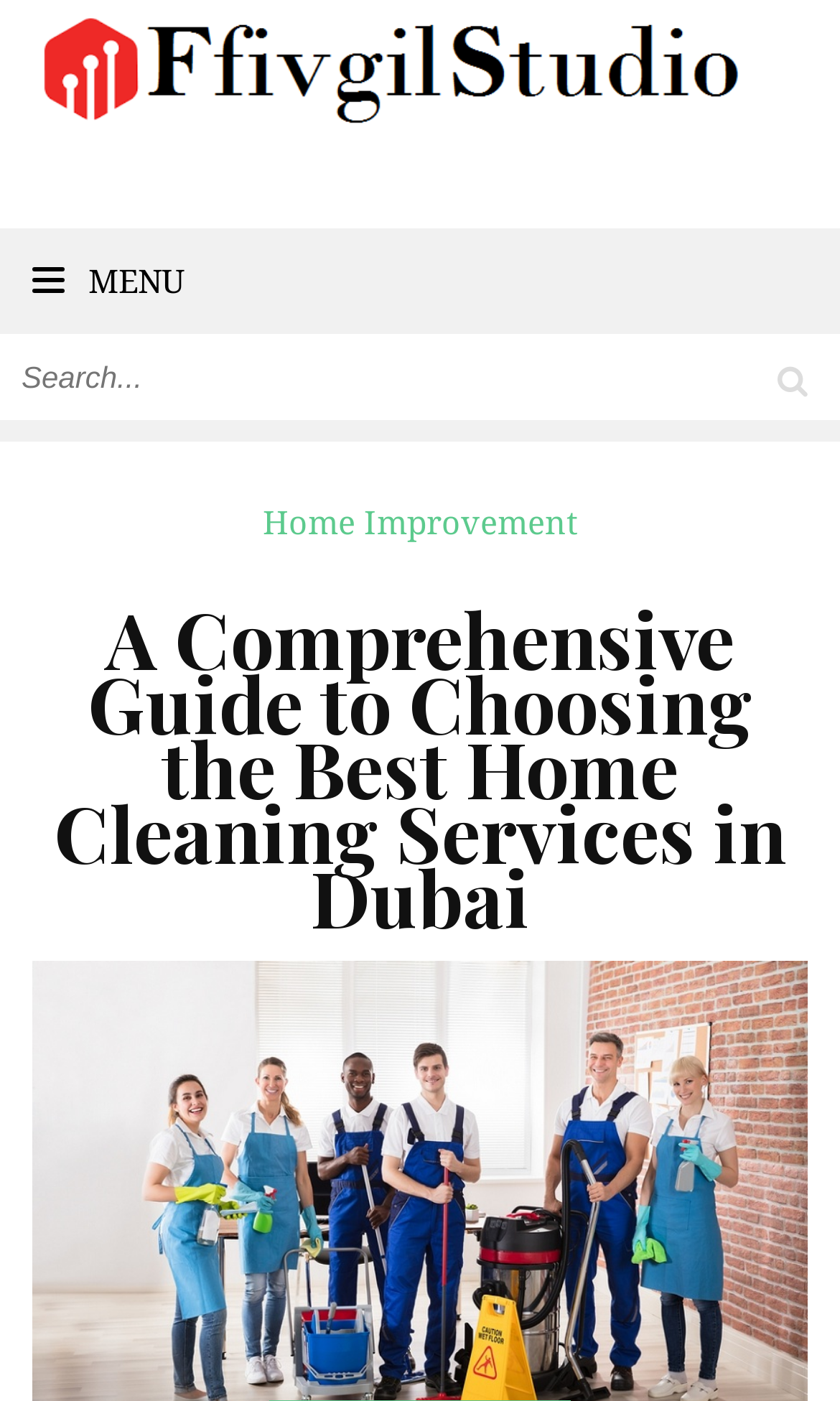Respond with a single word or phrase to the following question: What is the main topic of the webpage?

Home cleaning services